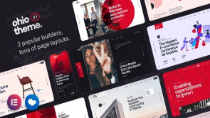Create a detailed narrative of what is happening in the image.

The image showcases the "Ohio 3.3.5 Nulled – Creative Portfolio & Agency WordPress Theme". It features a dynamic and modern layout with a creative arrangement of various elements that highlight the theme's versatility for portfolio and agency websites. The design includes a blend of rich colors and graphics, prominently displaying engaging visuals and text meant to attract potential users.

Central to the image is a woman making a peace sign, embodying a sense of creativity and community. Surrounding her are various screen snapshots illustrating the theme's capabilities, such as project displays and user-friendly interfaces, all set against a dark background that enhances the vibrant color palette used throughout the theme. This composite effectively communicates the theme’s aesthetic appeal and functional diversity, making it suitable for a range of creative applications in the WordPress sphere.